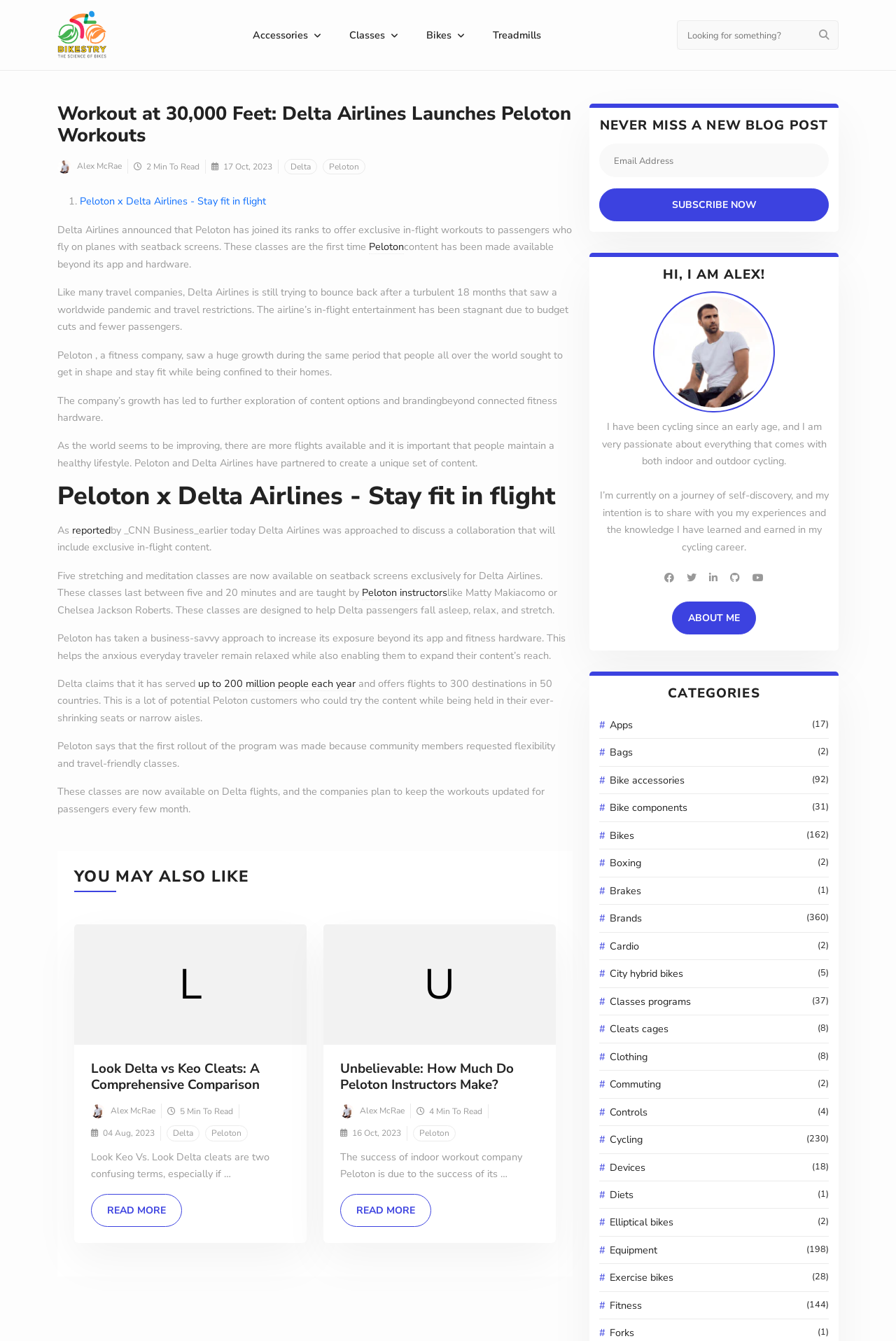Specify the bounding box coordinates of the area that needs to be clicked to achieve the following instruction: "Read more about Look Delta vs Keo Cleats".

[0.102, 0.89, 0.203, 0.915]